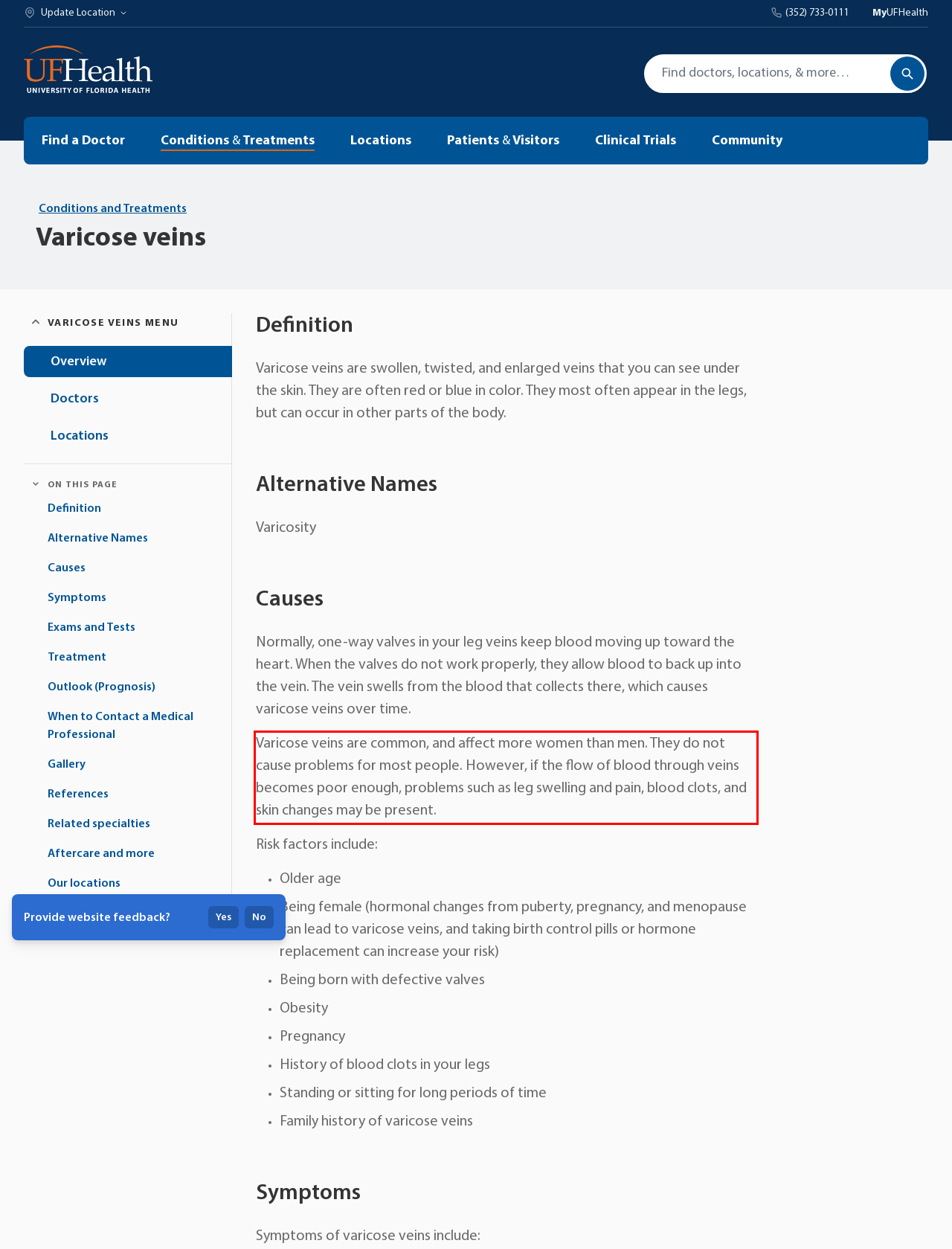Using the provided webpage screenshot, recognize the text content in the area marked by the red bounding box.

Varicose veins are common, and affect more women than men. They do not cause problems for most people. However, if the flow of blood through veins becomes poor enough, problems such as leg swelling and pain, blood clots, and skin changes may be present.